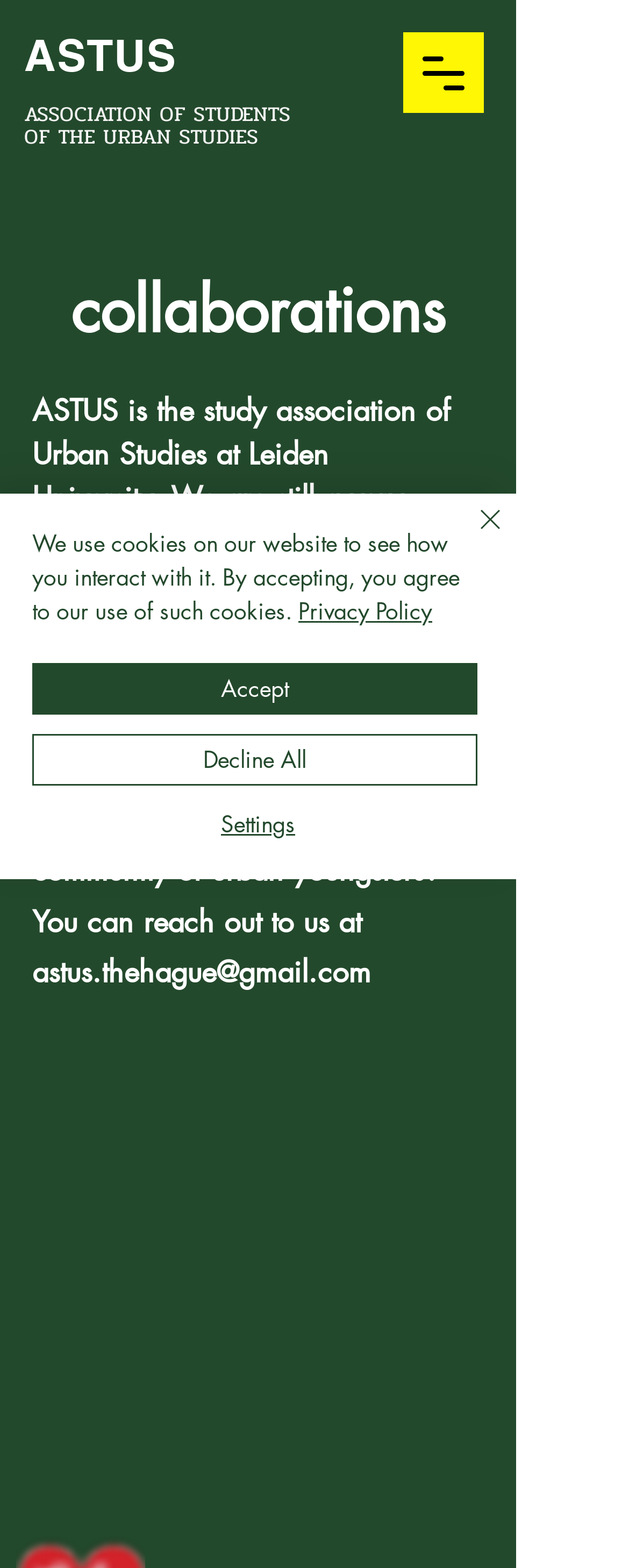What is the email address to reach out for collaboration?
Kindly offer a comprehensive and detailed response to the question.

The answer can be found in the link element 'astus.thehague@gmail.com' with bounding box coordinates [0.051, 0.607, 0.59, 0.632].